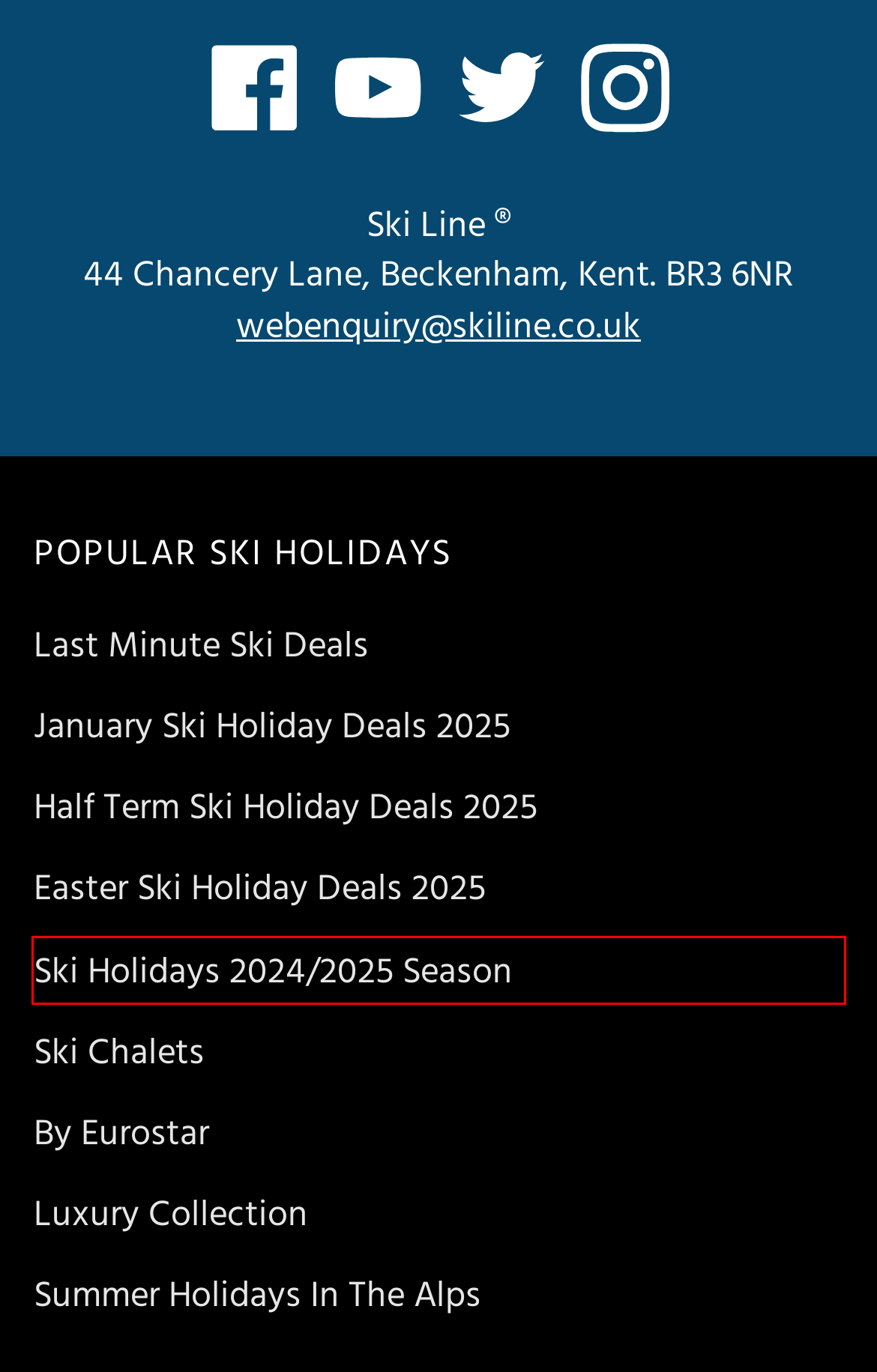You have a screenshot of a webpage, and a red bounding box highlights an element. Select the webpage description that best fits the new page after clicking the element within the bounding box. Options are:
A. Eurostar & Ski Train Holidays 2024/2025 | Ski Line ®
B. Summer Holidays In The Alps | Ski Line ®
C. Easter Ski Holidays 2025, Deals & Packages | Ski Line ®
D. Ski Holidays 2025 | Ski Line ®
E. Half Term Ski Holidays 2025, Deals & Packages | Ski Line ®
F. Ski Chalet Holidays 2024/2025 | Ski Line ®
G. Luxury Ski Holidays 2024/2025 | Chalets & Hotels | Ski Line ®
H. January Ski Holidays 2025, Deals & Packages | Ski Line ®

D